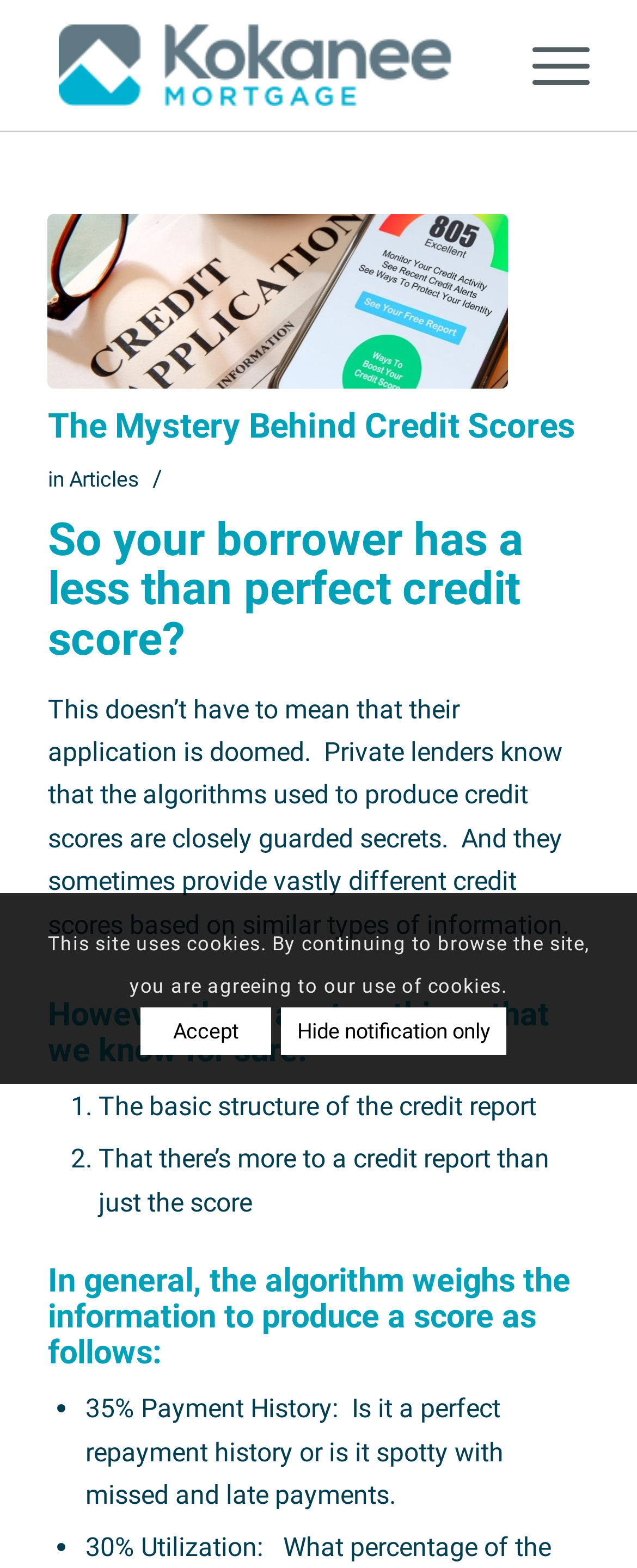What is the name of the mortgage company?
Using the visual information, reply with a single word or short phrase.

Kokanee Mortgage